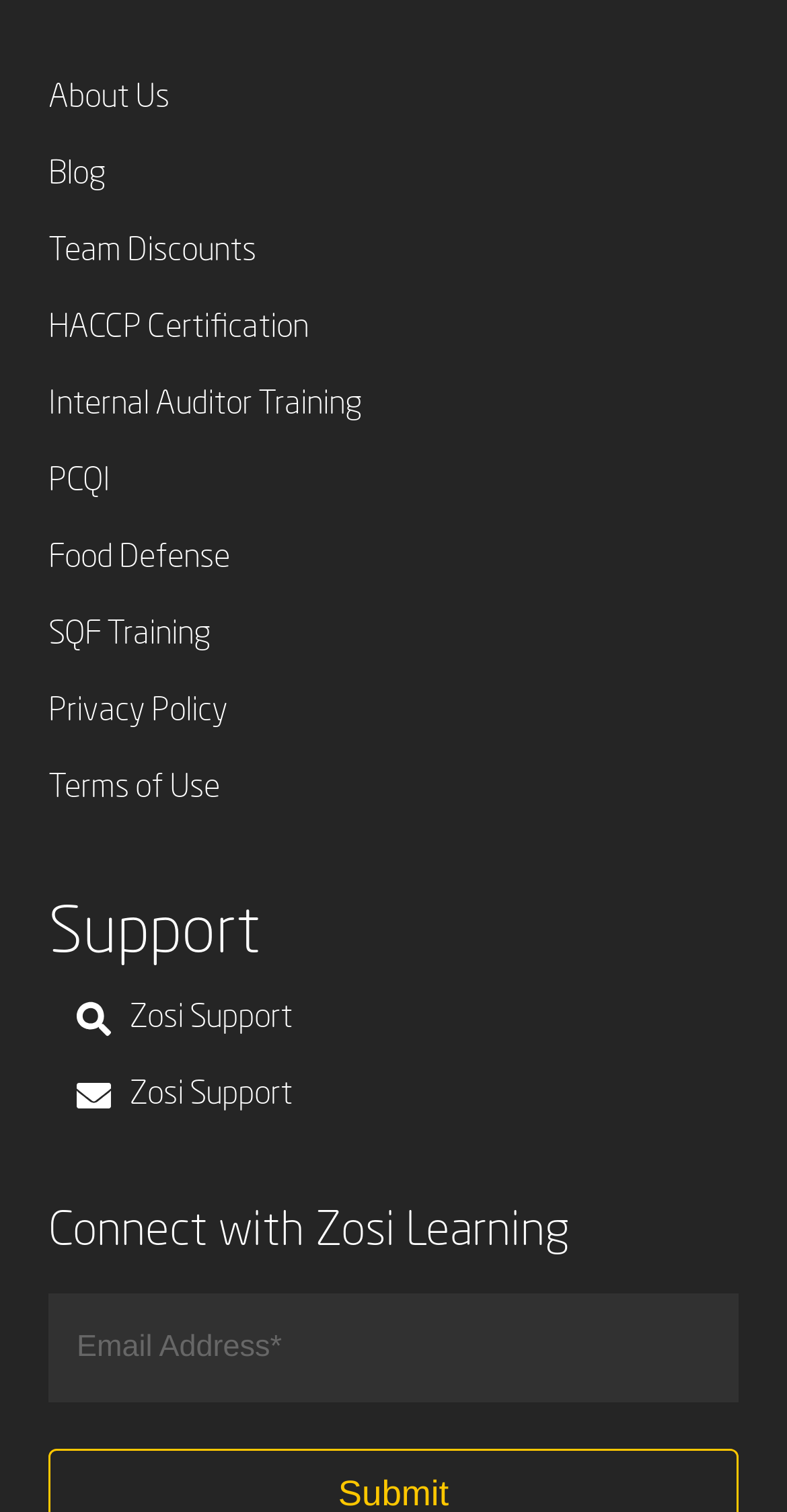Find the bounding box coordinates of the element's region that should be clicked in order to follow the given instruction: "Click on Terms of Use". The coordinates should consist of four float numbers between 0 and 1, i.e., [left, top, right, bottom].

[0.062, 0.511, 0.279, 0.532]